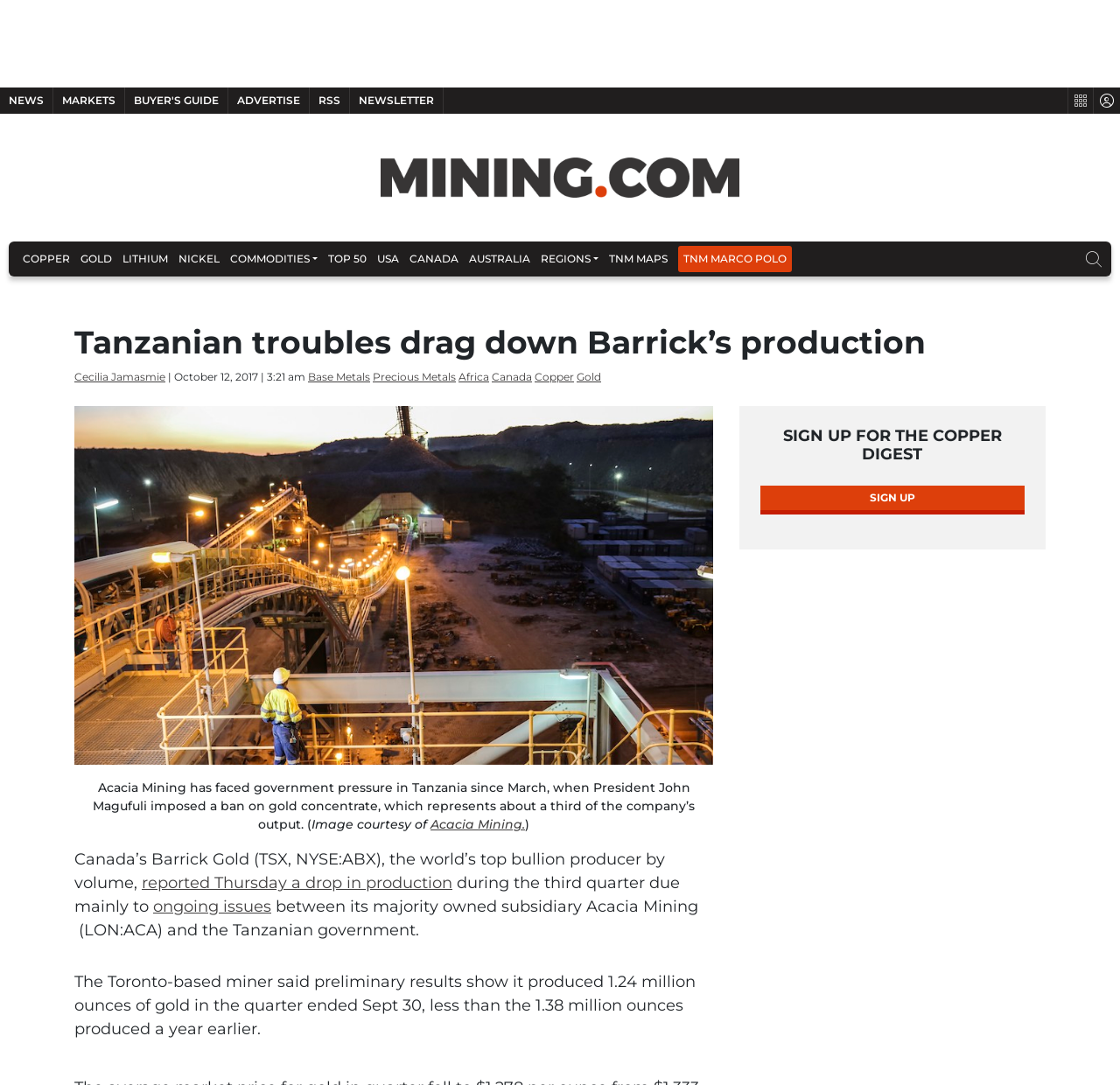Please find the bounding box coordinates of the section that needs to be clicked to achieve this instruction: "Read the article by Cecilia Jamasmie".

[0.066, 0.341, 0.148, 0.353]